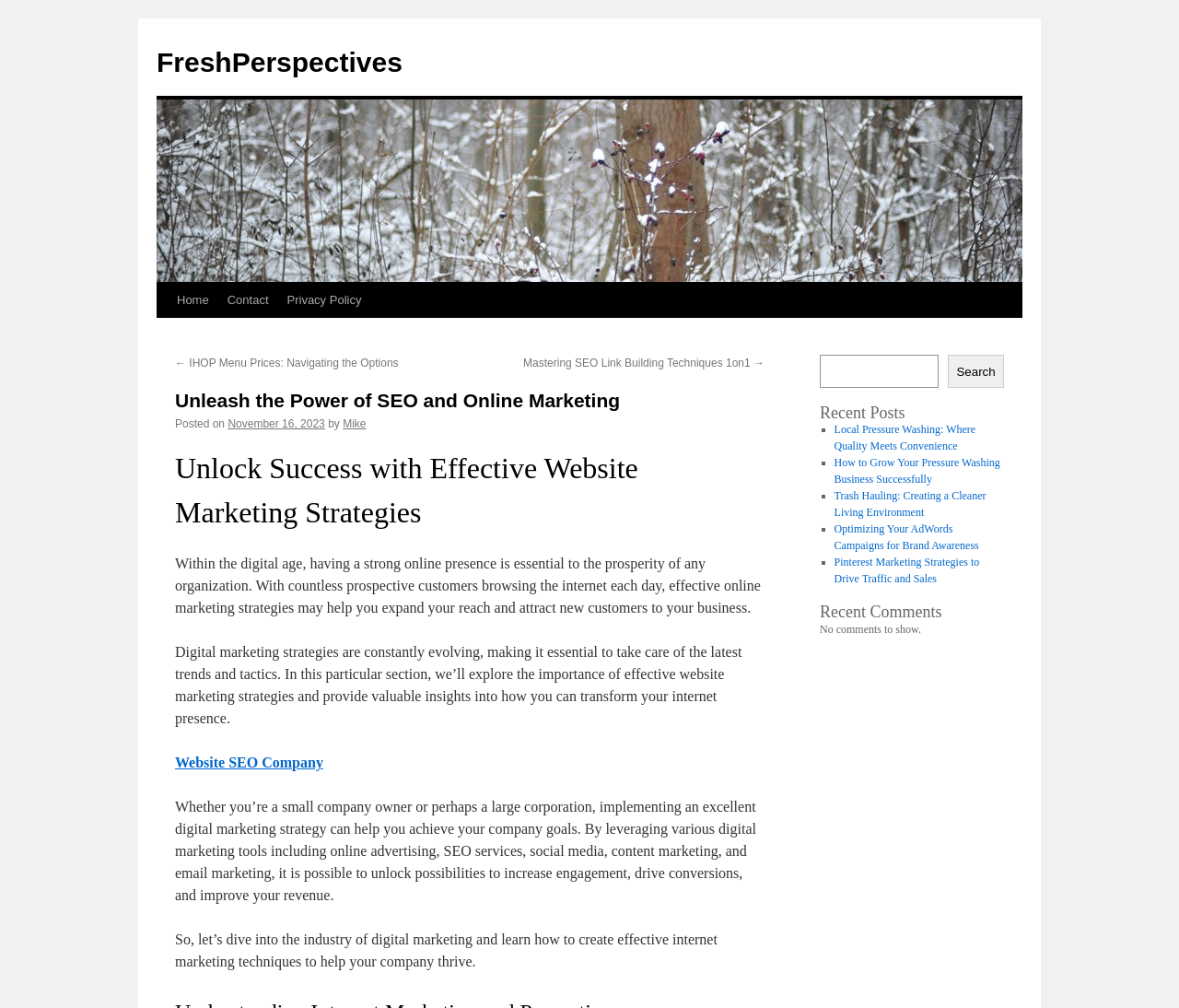Locate the bounding box coordinates of the element's region that should be clicked to carry out the following instruction: "Learn about FORECLOSURE LAW FIRM MICHIGAN". The coordinates need to be four float numbers between 0 and 1, i.e., [left, top, right, bottom].

None